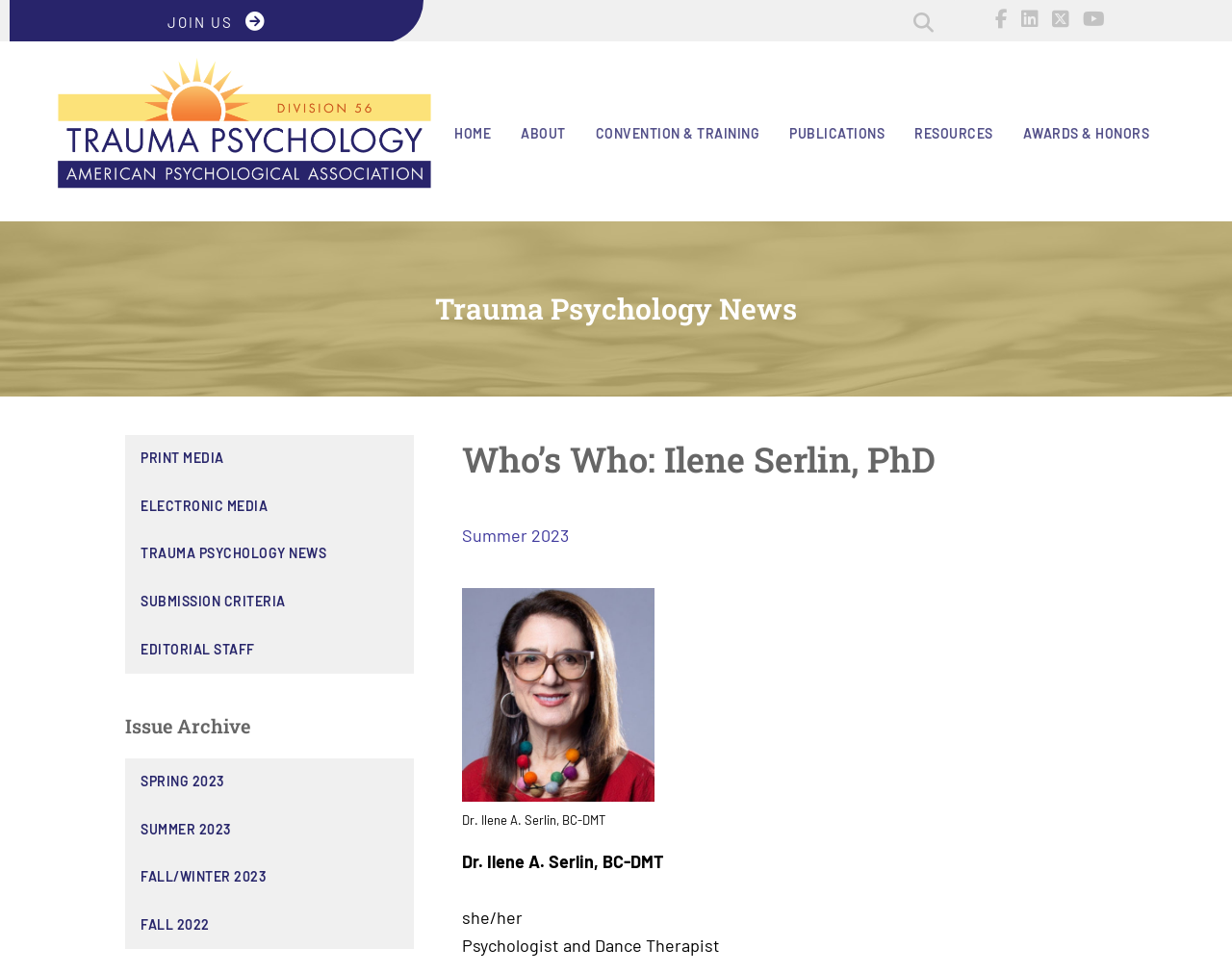Please answer the following question as detailed as possible based on the image: 
What is the latest issue archive available on this webpage?

I found the answer by looking at the navigation menu 'Issue Archive' and the links below it, which lists the available issue archives. The latest one is 'Summer 2023'.